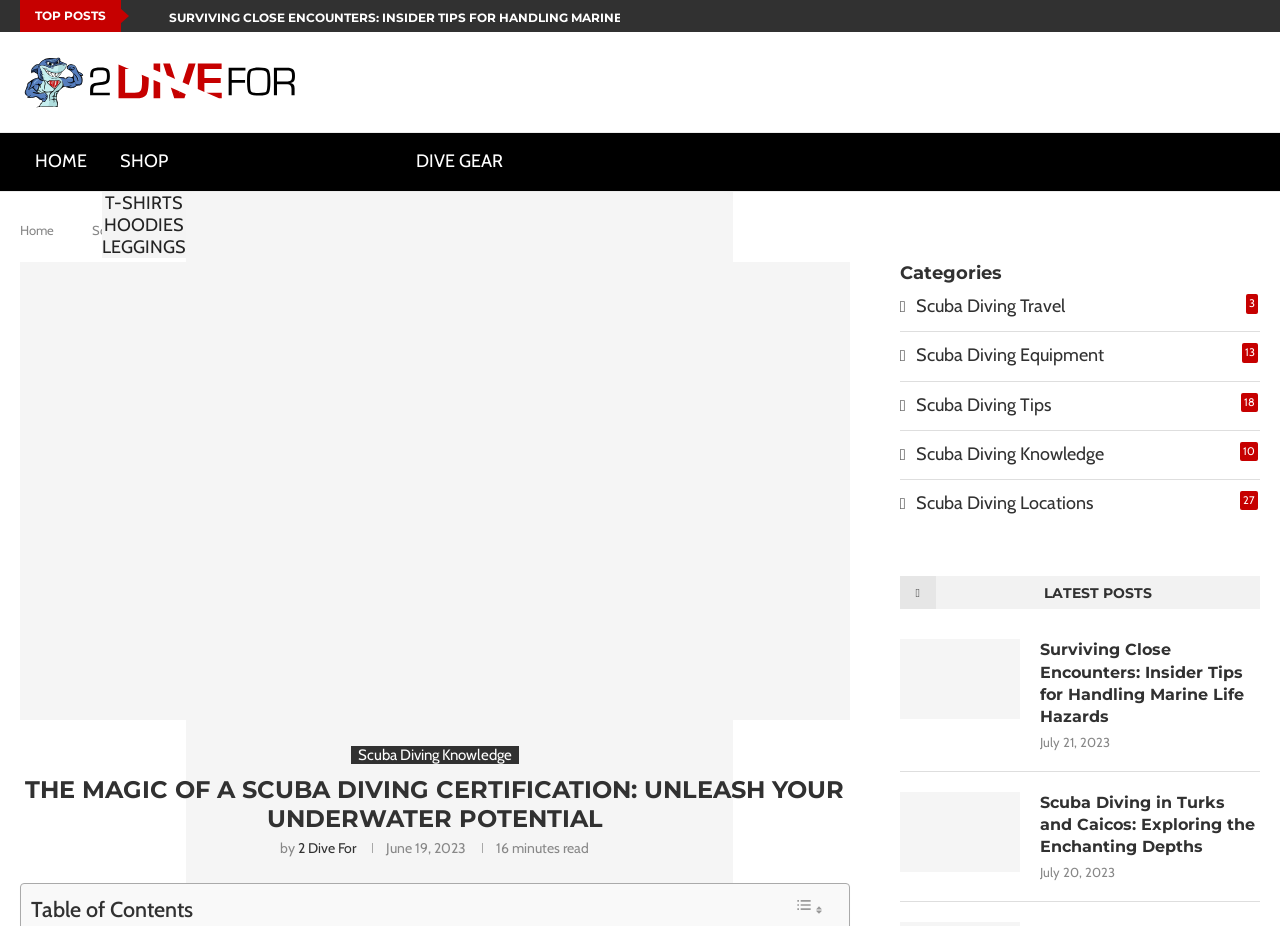Determine the bounding box coordinates of the section I need to click to execute the following instruction: "View the latest post 'Surviving Close Encounters: Insider Tips for Handling Marine Life Hazards'". Provide the coordinates as four float numbers between 0 and 1, i.e., [left, top, right, bottom].

[0.703, 0.69, 0.797, 0.777]